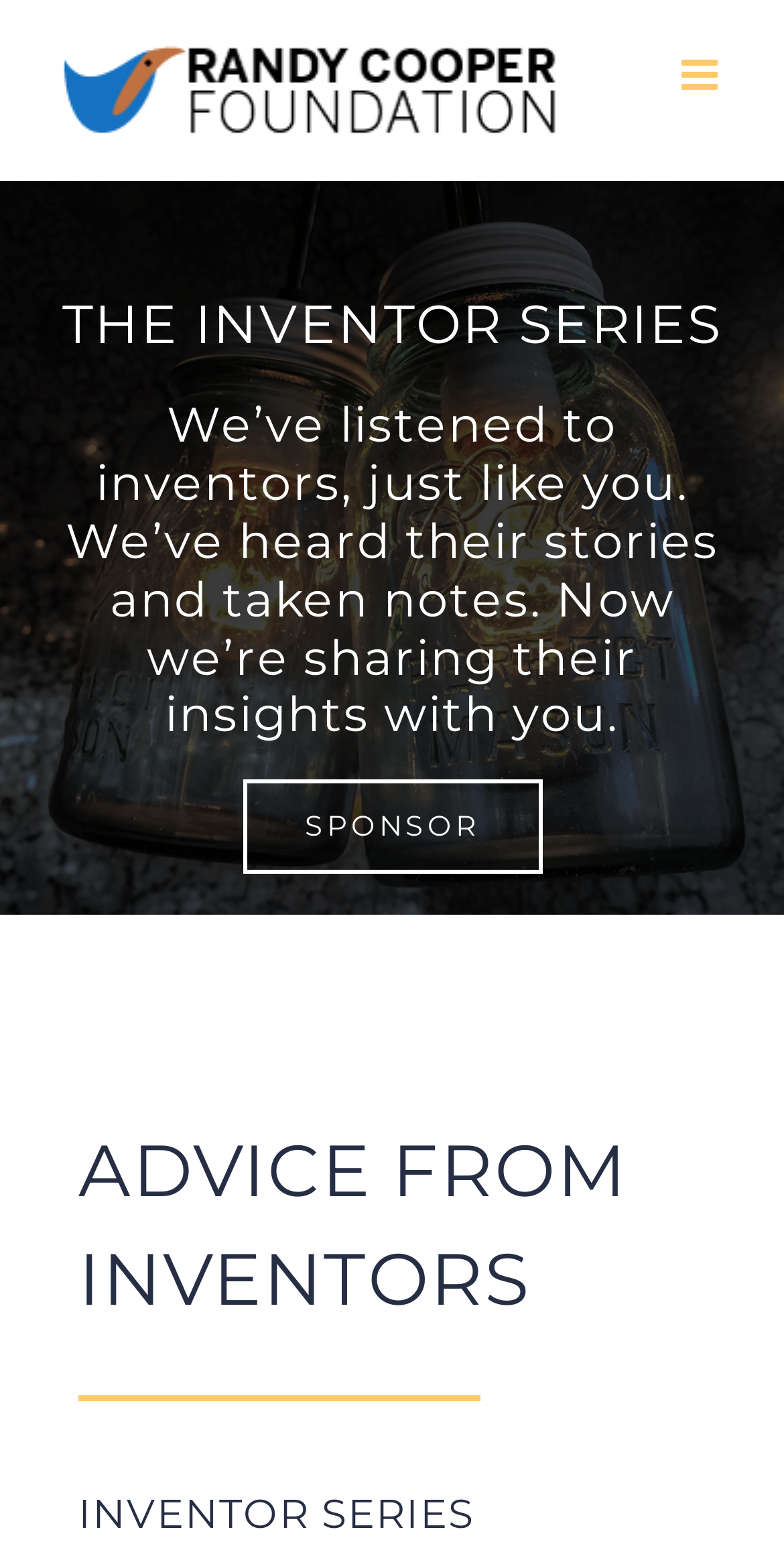Bounding box coordinates should be provided in the format (top-left x, top-left y, bottom-right x, bottom-right y) with all values between 0 and 1. Identify the bounding box for this UI element: Heath Product & Tips

None